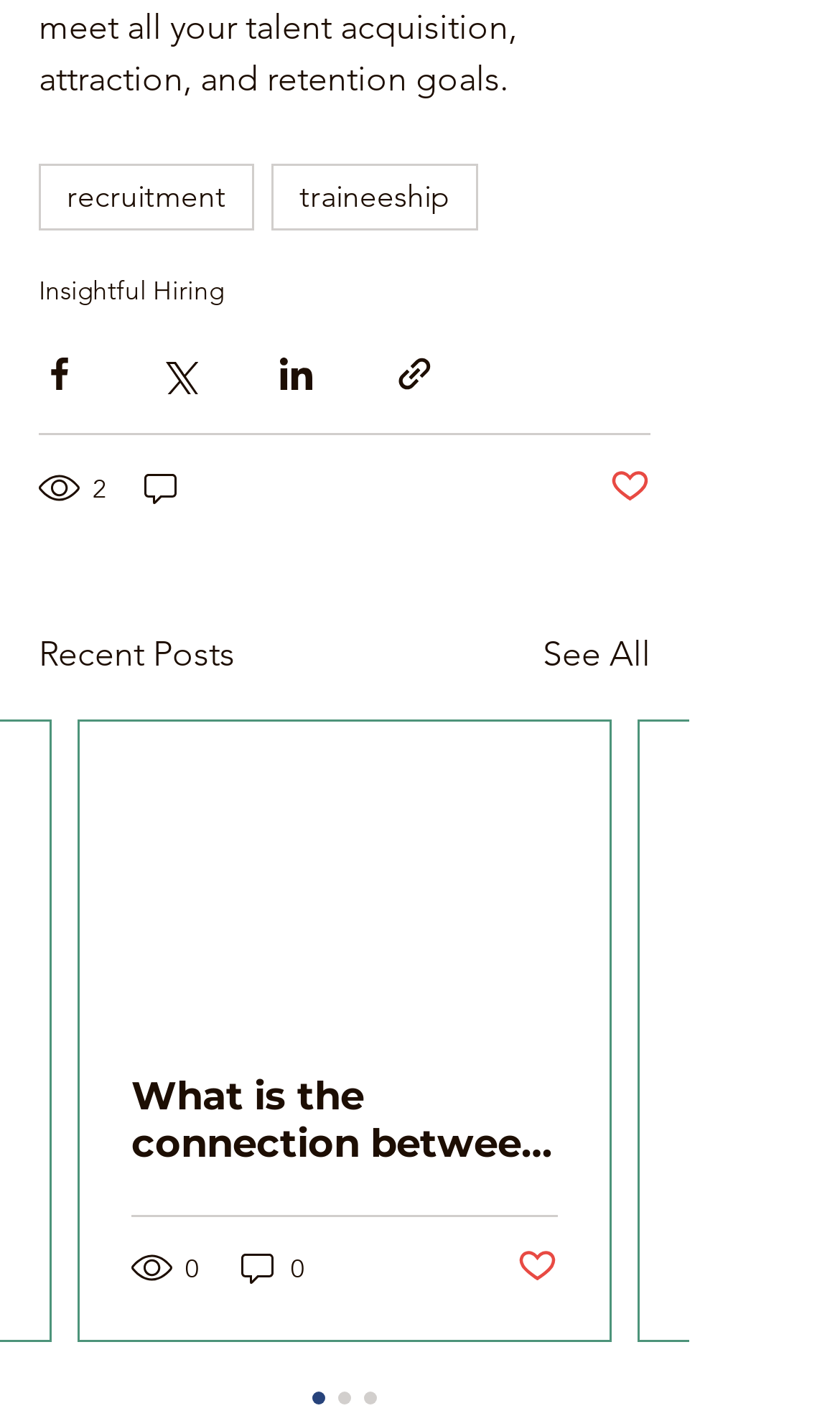Using the information shown in the image, answer the question with as much detail as possible: How many views does the first article have?

The first article has 0 views, which is indicated by the generic element '0 views' located at the bottom of the article with a bounding box of [0.156, 0.878, 0.241, 0.907].